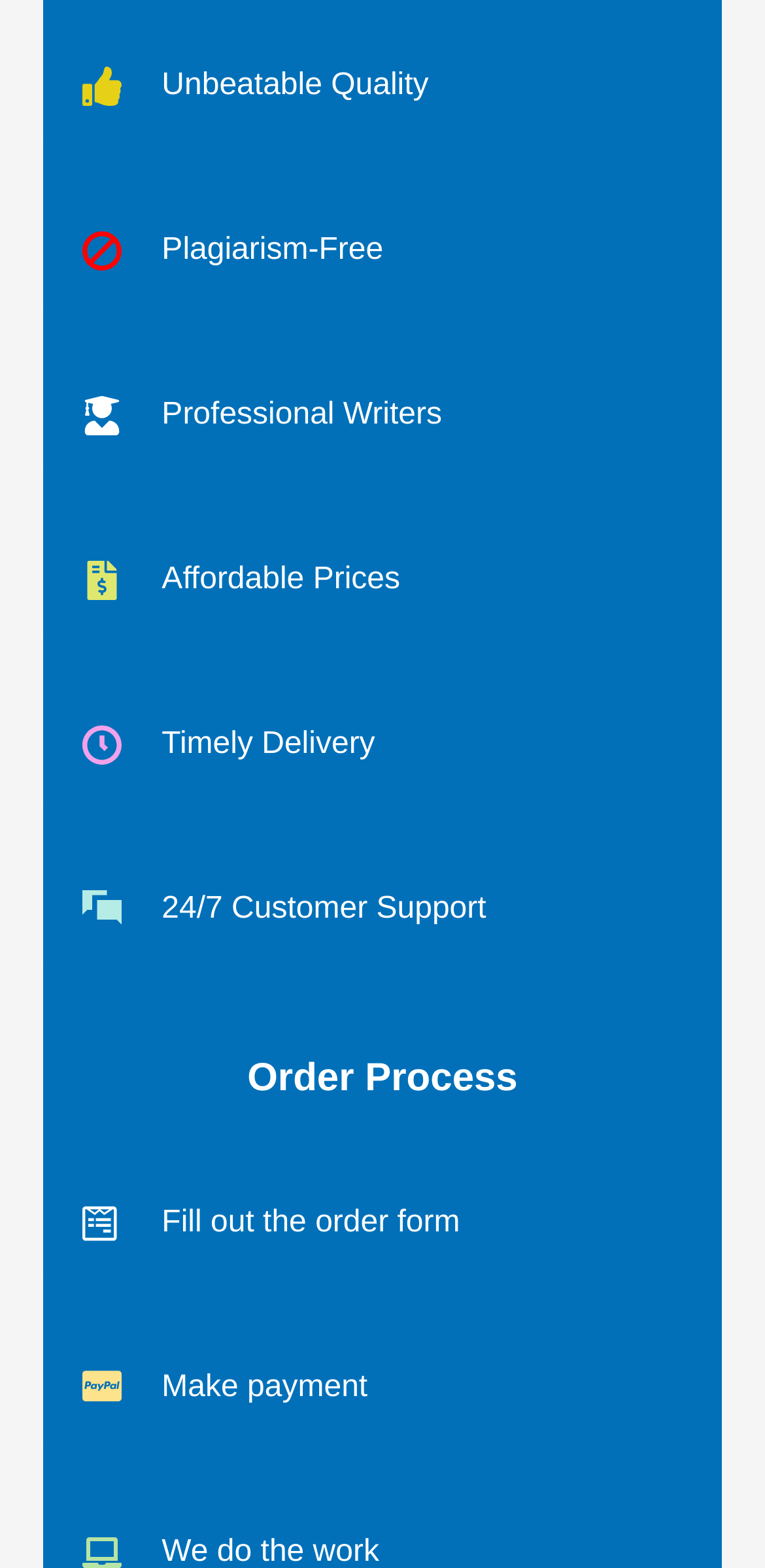Please provide a one-word or phrase answer to the question: 
What is the purpose of the order form?

To place an order